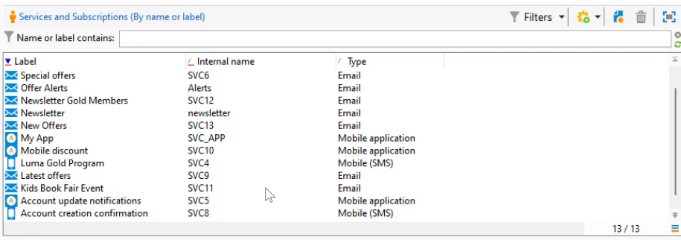Explain the image thoroughly, mentioning every notable detail.

The image illustrates a user interface featuring a list of services and subscriptions organized by name or label. Each entry has a corresponding label, internal name, and type identified in three distinct columns. Notable services include "Special offers," "Newsletter," and "My App," among others. The interface suggests that these fields are part of a larger application or email management system, likely used for organizing various forms of communication. The design indicates a focus on clarity and ease of access, allowing users to manage their subscriptions effectively.